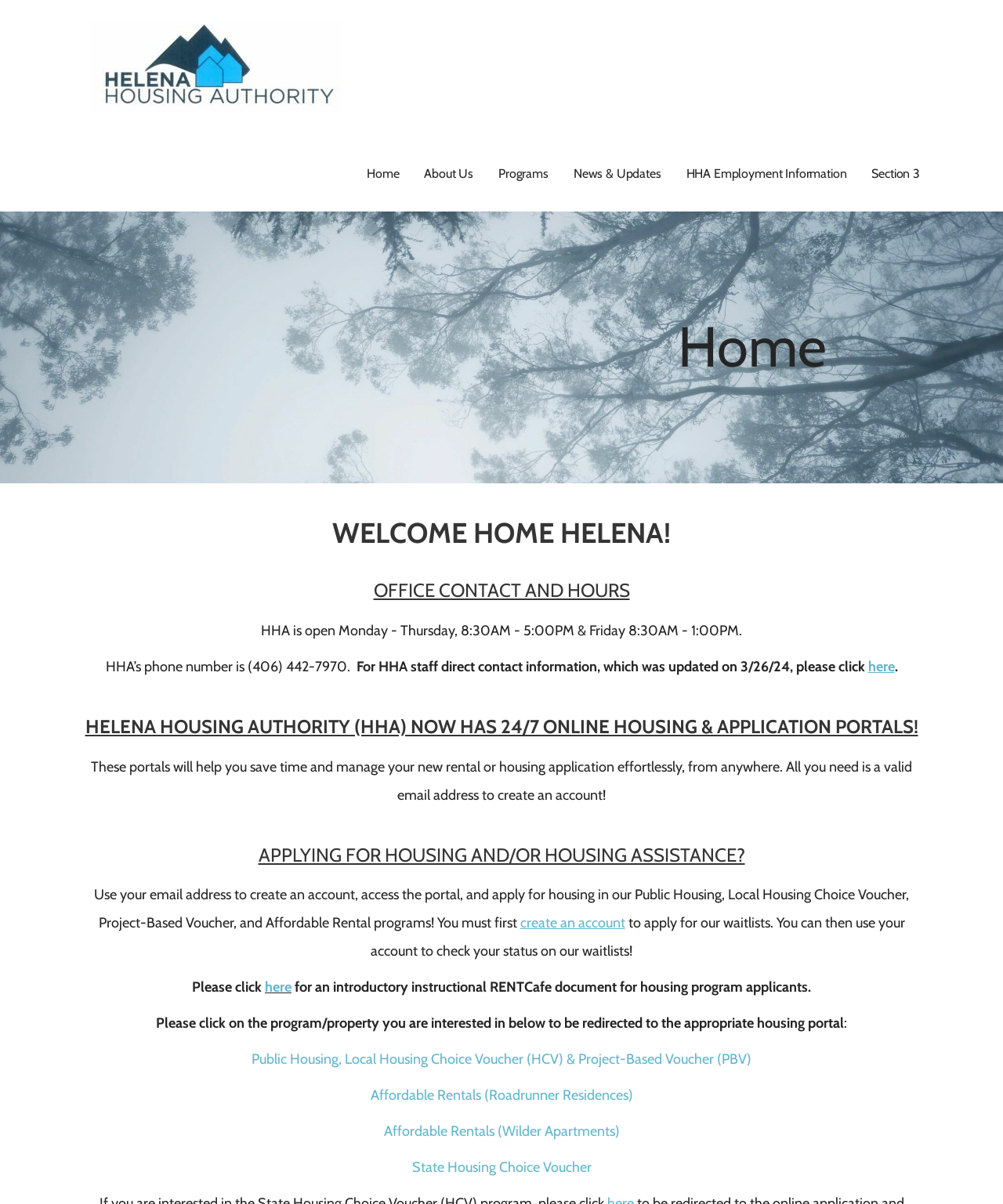Kindly determine the bounding box coordinates of the area that needs to be clicked to fulfill this instruction: "Click on the 'Home' link".

[0.353, 0.114, 0.41, 0.176]